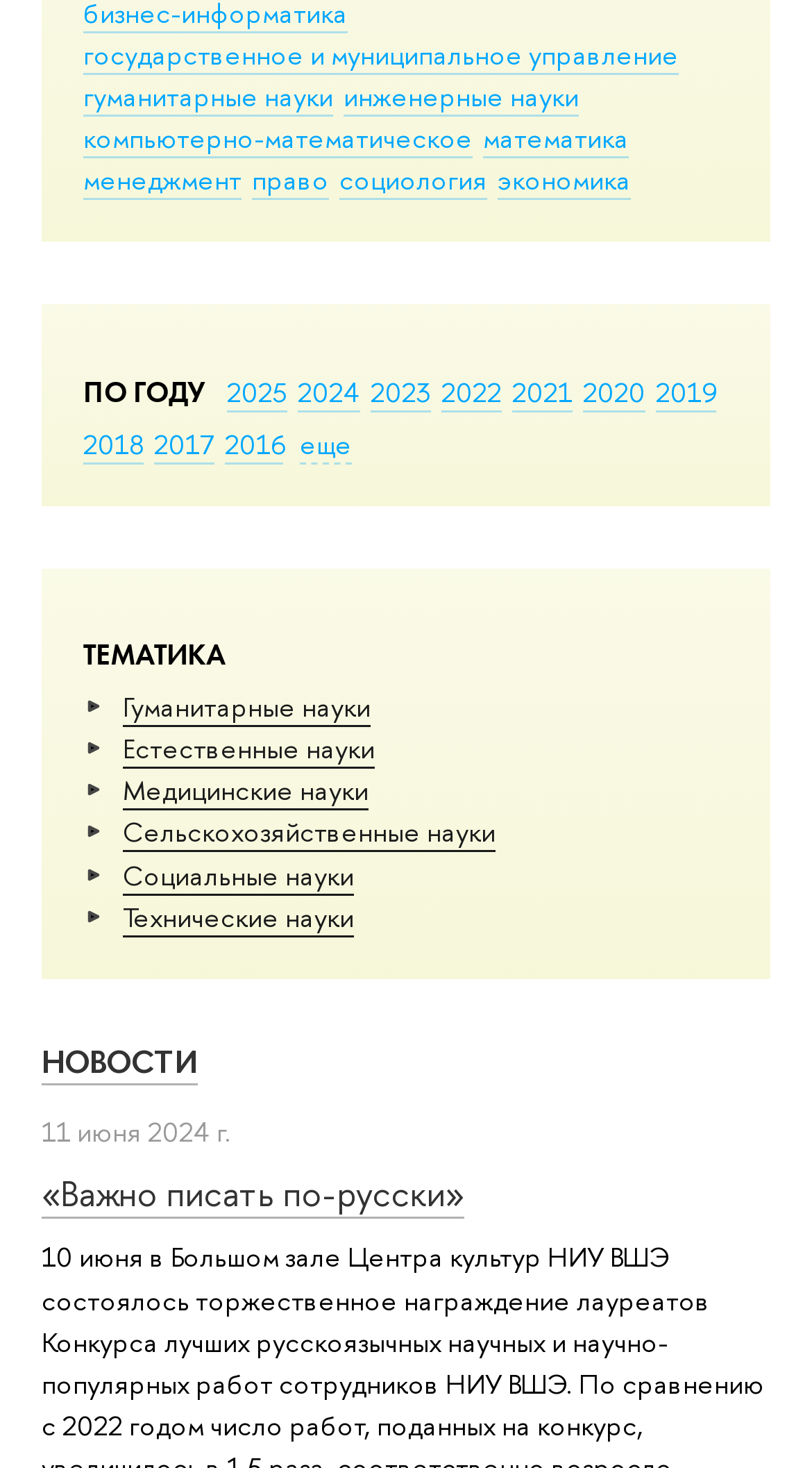What are the main categories of sciences?
Please answer the question with a single word or phrase, referencing the image.

Humanities, Natural, Medical, Agricultural, Social, Technical